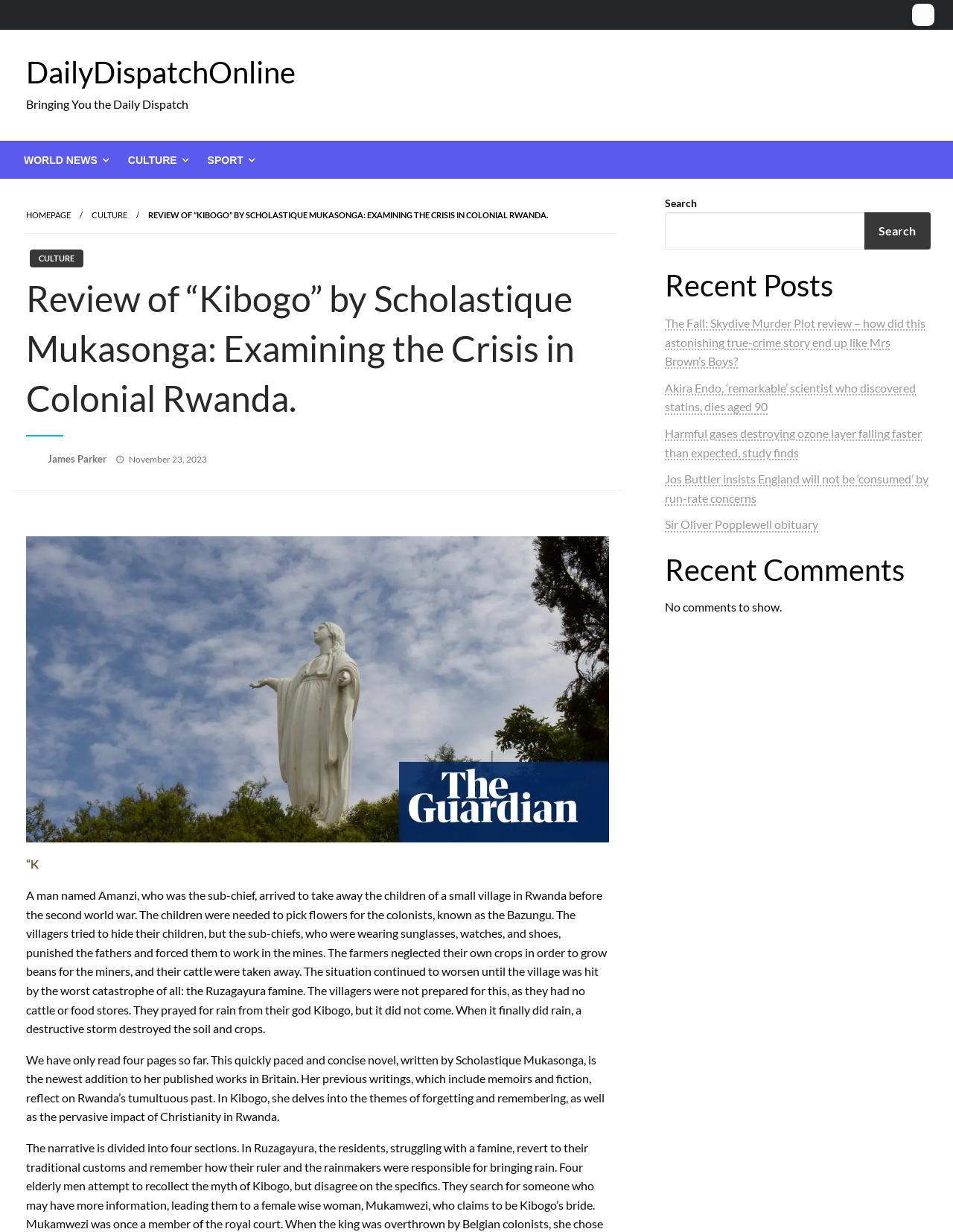Identify the bounding box for the described UI element: "Culture".

[0.031, 0.203, 0.088, 0.217]